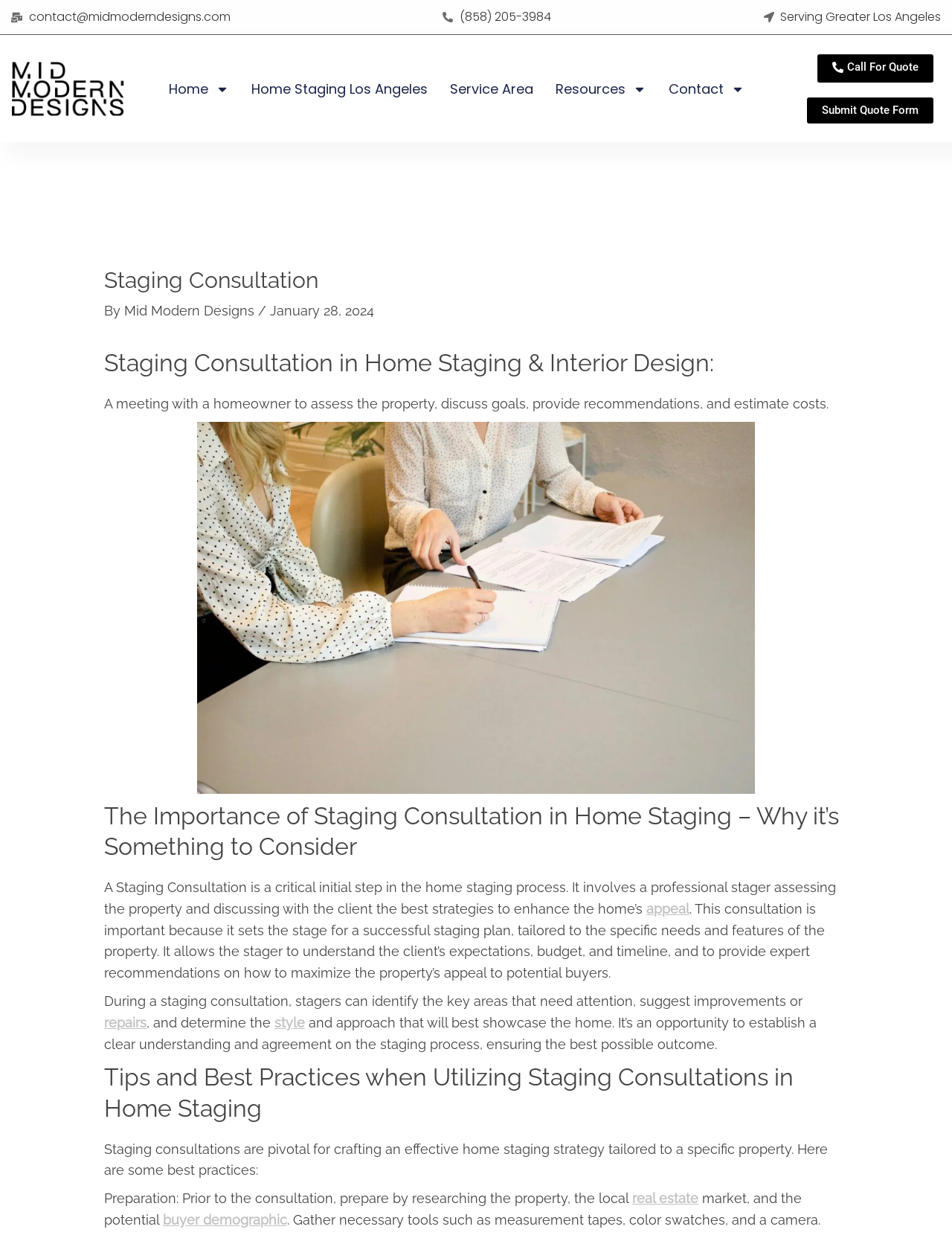Please specify the bounding box coordinates of the clickable region necessary for completing the following instruction: "Click the 'Contact Menu Toggle' button". The coordinates must consist of four float numbers between 0 and 1, i.e., [left, top, right, bottom].

[0.702, 0.06, 0.782, 0.083]